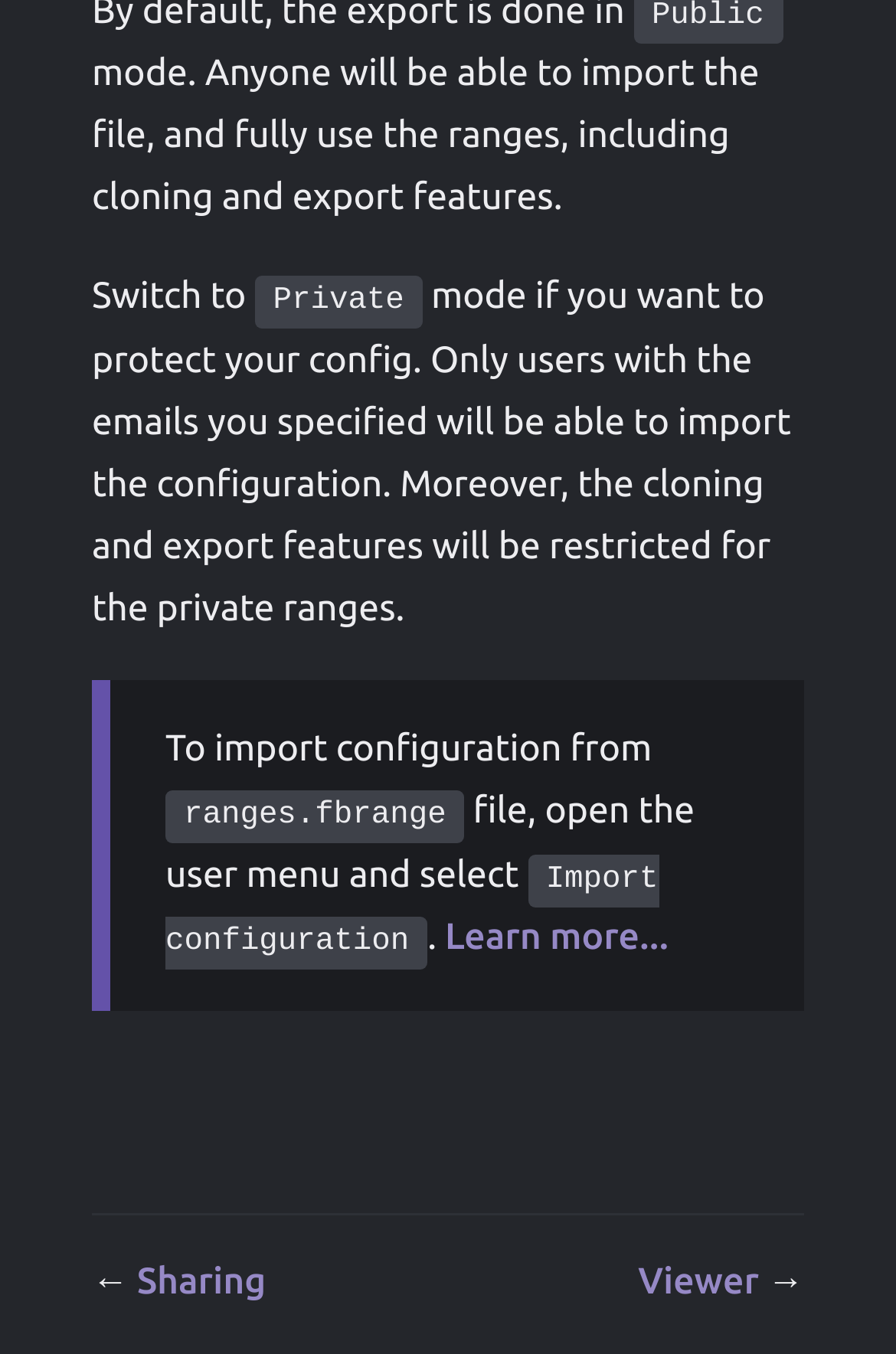What is the purpose of private mode?
Based on the image, answer the question with a single word or brief phrase.

Protect config